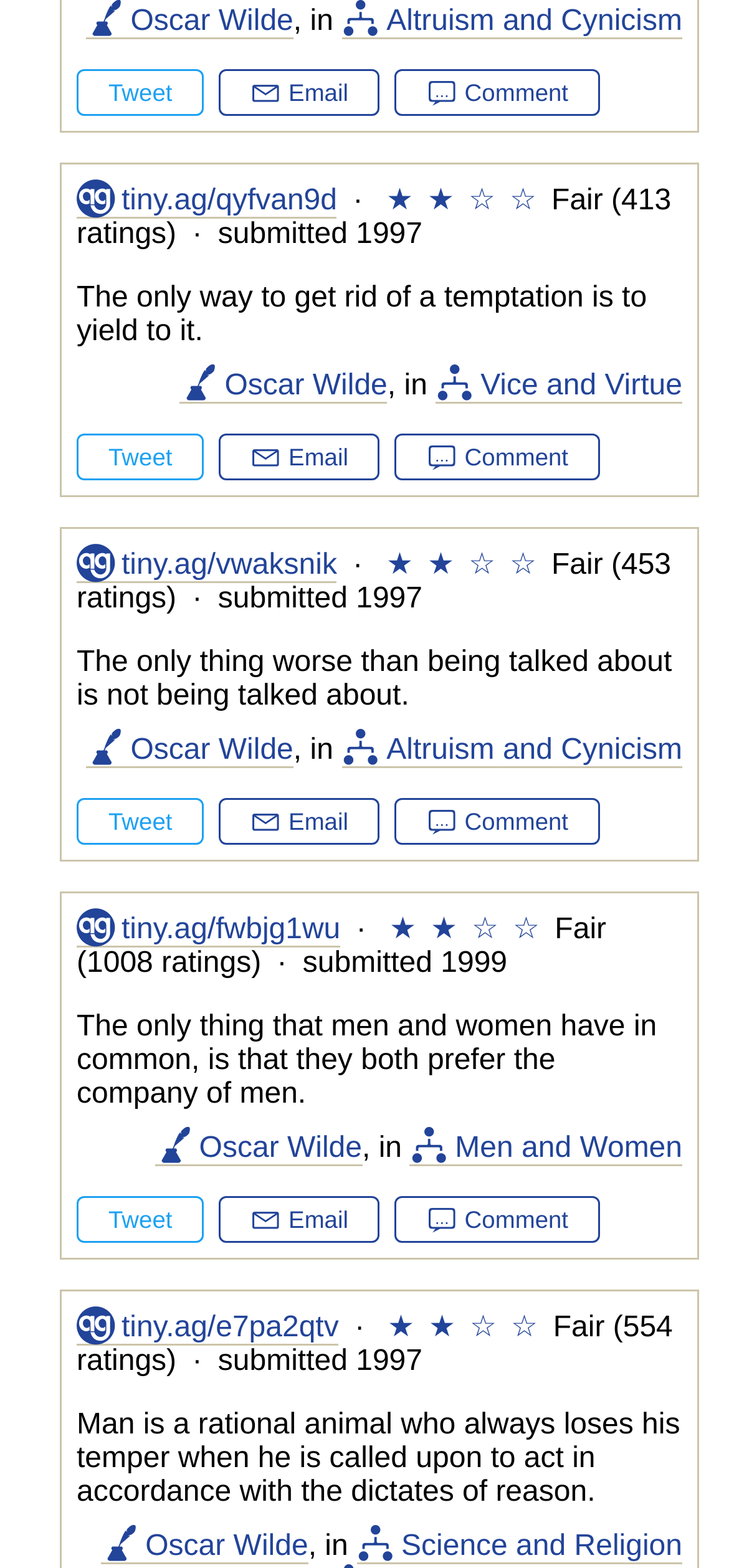Provide the bounding box coordinates of the HTML element this sentence describes: "Science and Religion". The bounding box coordinates consist of four float numbers between 0 and 1, i.e., [left, top, right, bottom].

[0.489, 0.976, 0.936, 0.997]